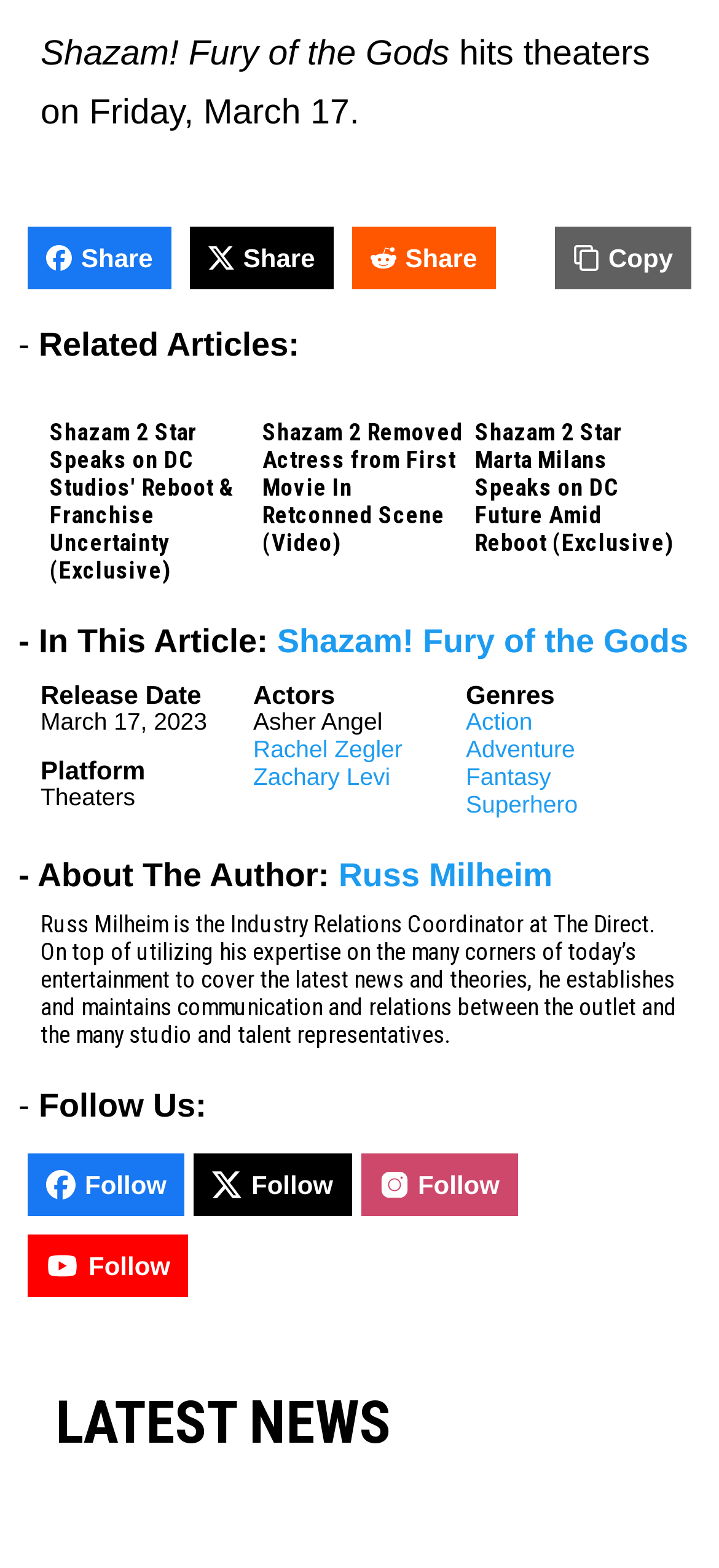Specify the bounding box coordinates of the area that needs to be clicked to achieve the following instruction: "Click on 'Rachel Zegler'".

[0.352, 0.469, 0.56, 0.486]